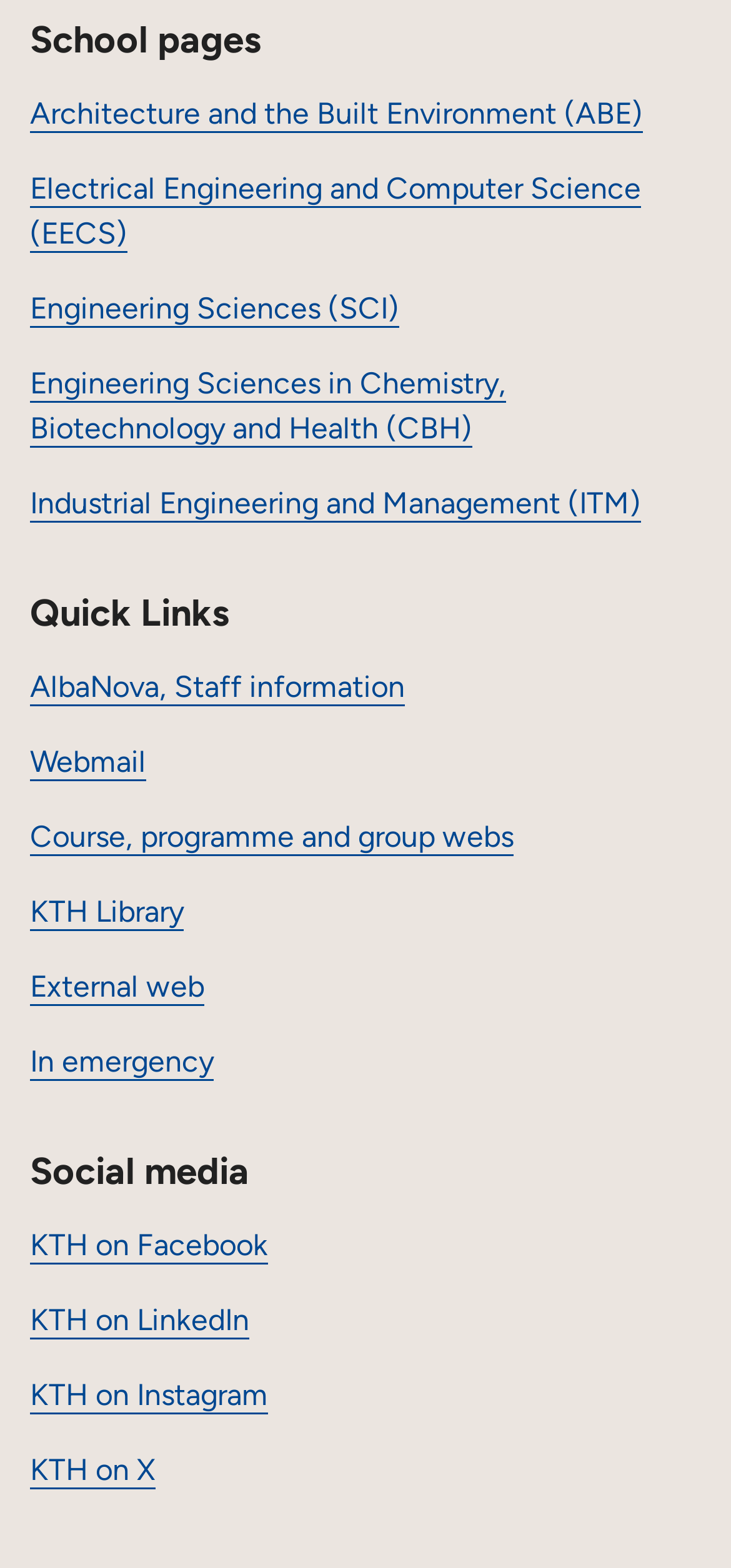How many social media platforms are listed?
Please answer the question with as much detail and depth as you can.

I counted the number of links under the 'Social media' heading, which are 'KTH on Facebook', 'KTH on LinkedIn', 'KTH on Instagram', and 'KTH on X'. There are 4 links in total.